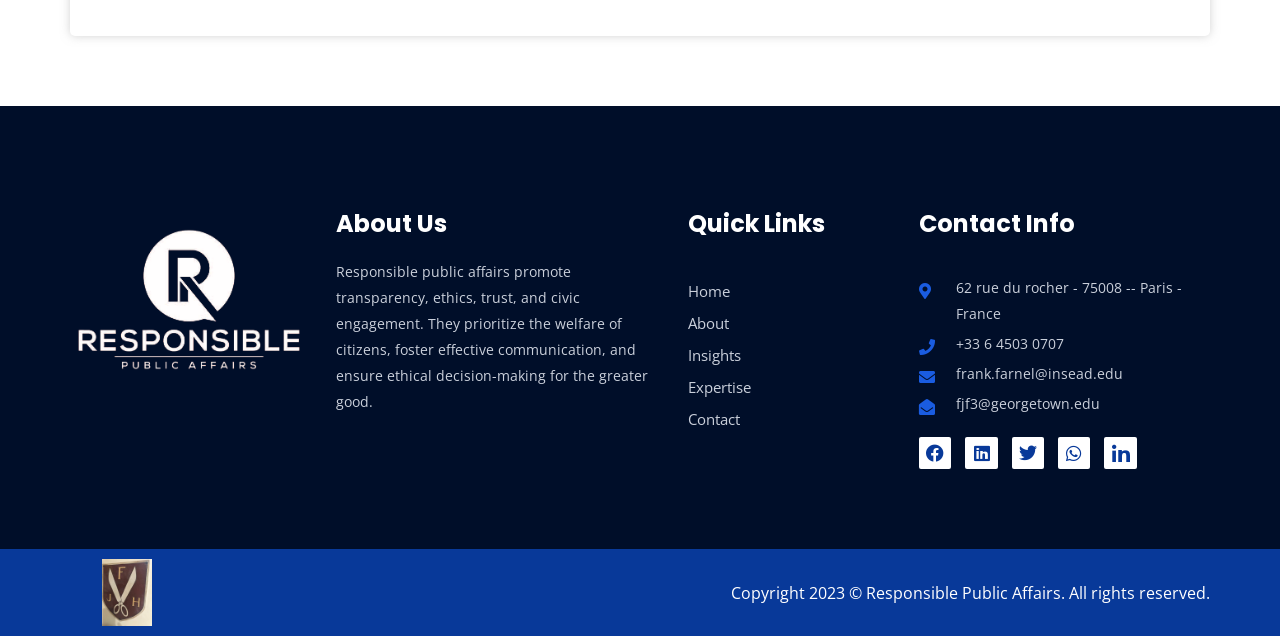Based on the image, please elaborate on the answer to the following question:
What are the quick links provided on the webpage?

The webpage has a section titled 'Quick Links' which contains links to 'Home', 'About', 'Insights', 'Expertise', and 'Contact', indicating that these are the quick links provided on the webpage.